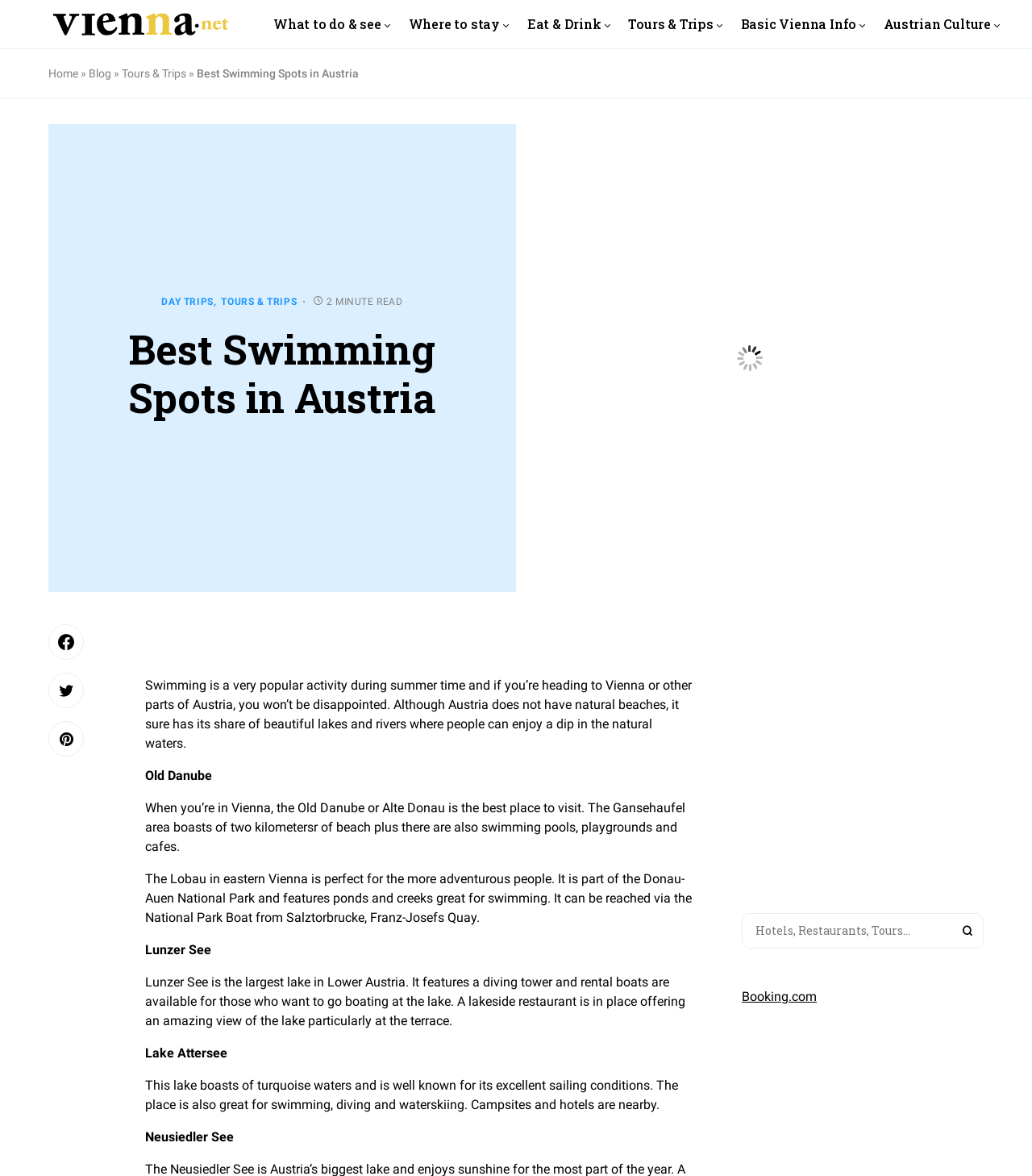Please mark the bounding box coordinates of the area that should be clicked to carry out the instruction: "Search for 'Hotels, Restaurants, Tours…'".

[0.72, 0.777, 0.923, 0.806]